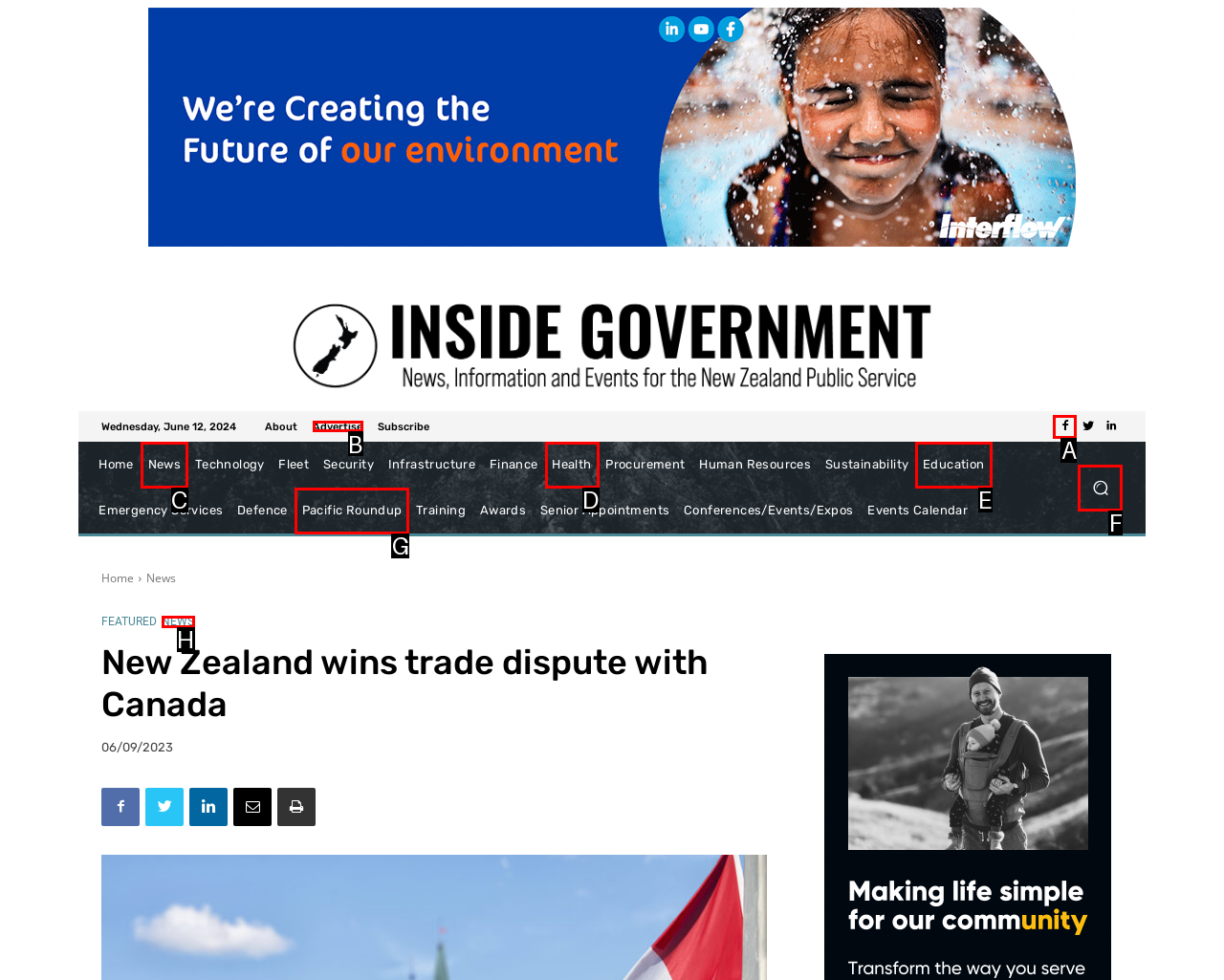Indicate the HTML element to be clicked to accomplish this task: Search for something Respond using the letter of the correct option.

F